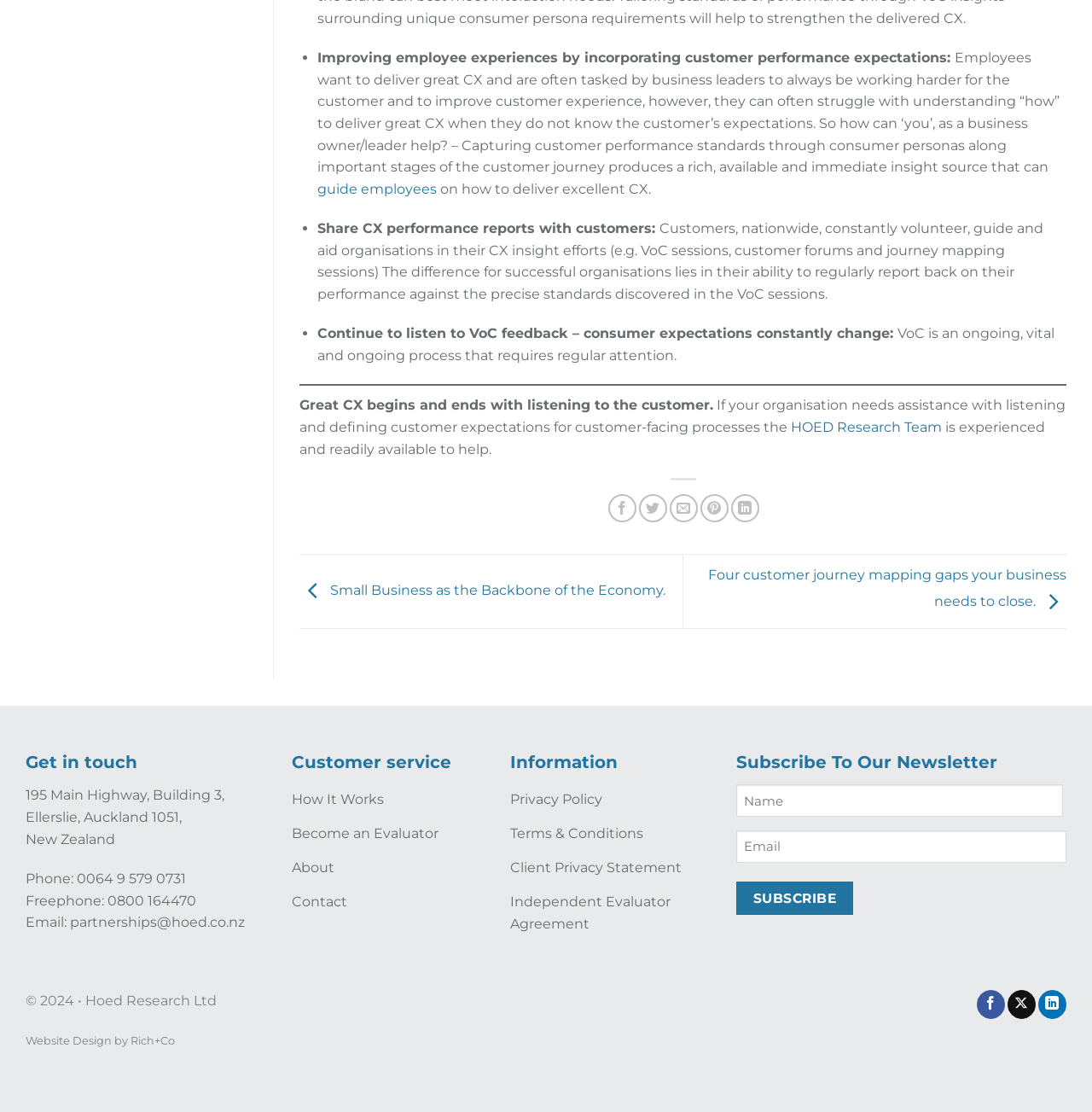Please specify the bounding box coordinates of the element that should be clicked to execute the given instruction: 'Follow on Facebook'. Ensure the coordinates are four float numbers between 0 and 1, expressed as [left, top, right, bottom].

[0.894, 0.89, 0.92, 0.916]